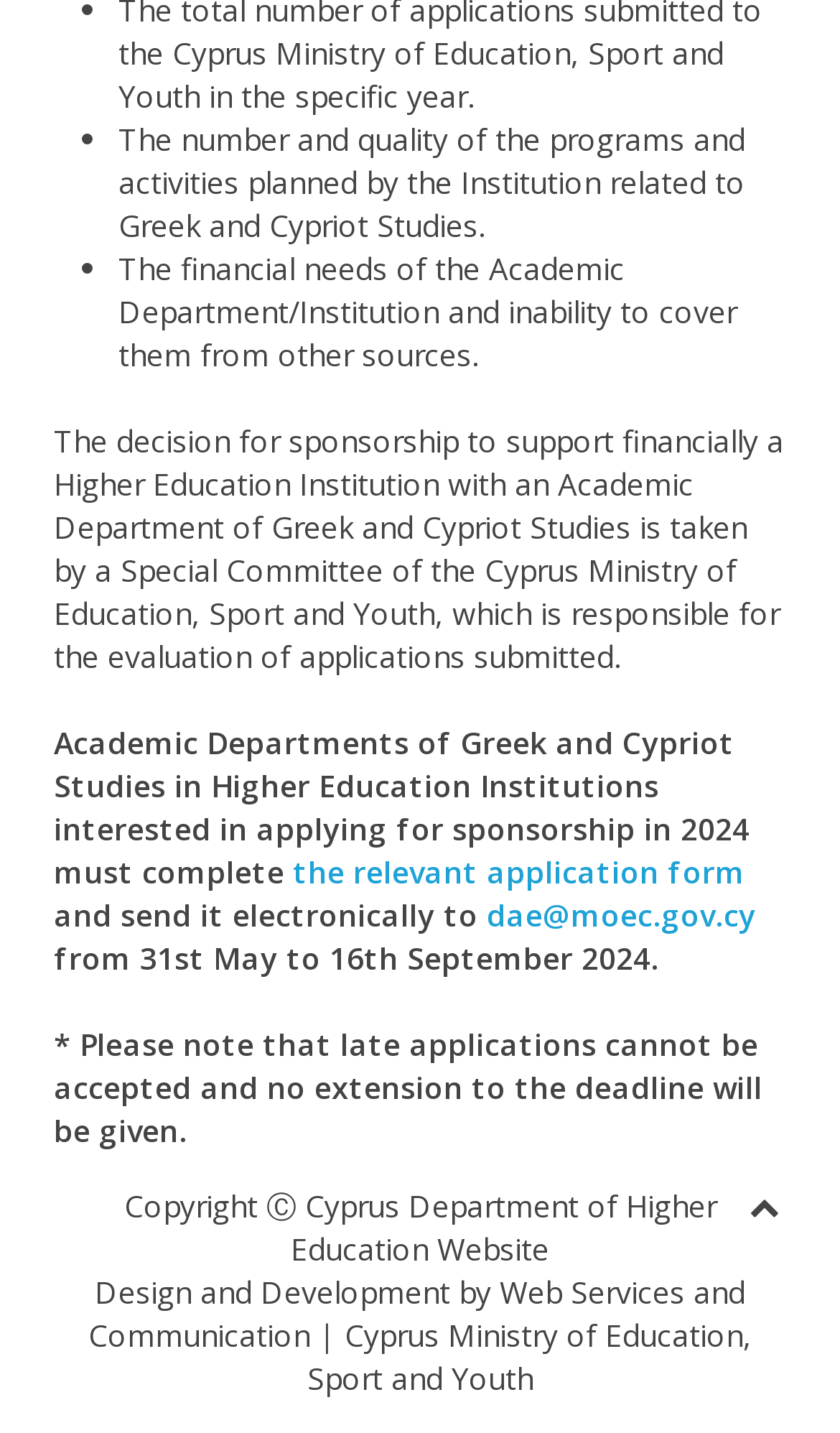Can late applications be accepted?
Observe the image and answer the question with a one-word or short phrase response.

No